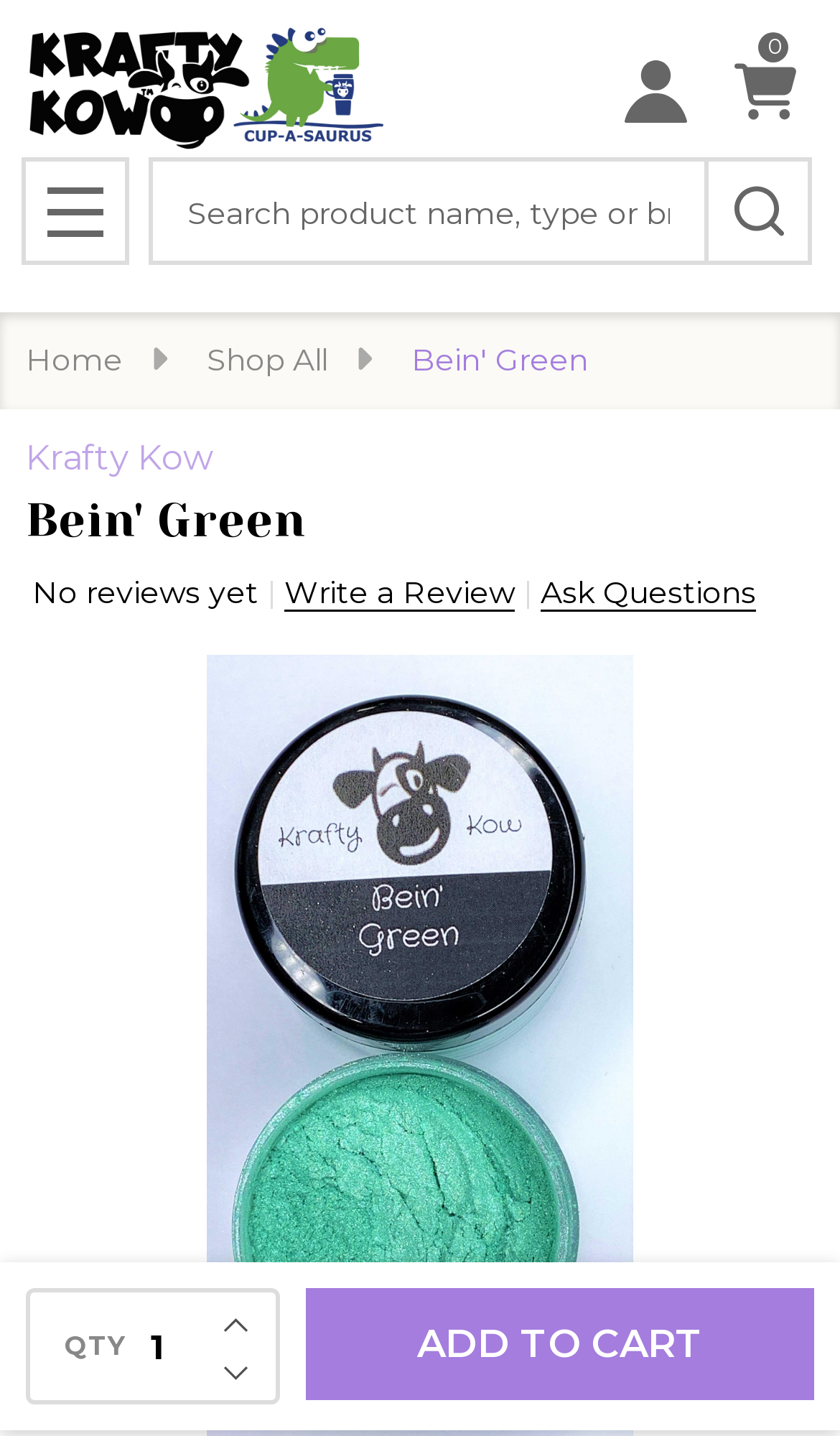Show the bounding box coordinates for the element that needs to be clicked to execute the following instruction: "Search for products". Provide the coordinates in the form of four float numbers between 0 and 1, i.e., [left, top, right, bottom].

[0.177, 0.11, 0.838, 0.184]